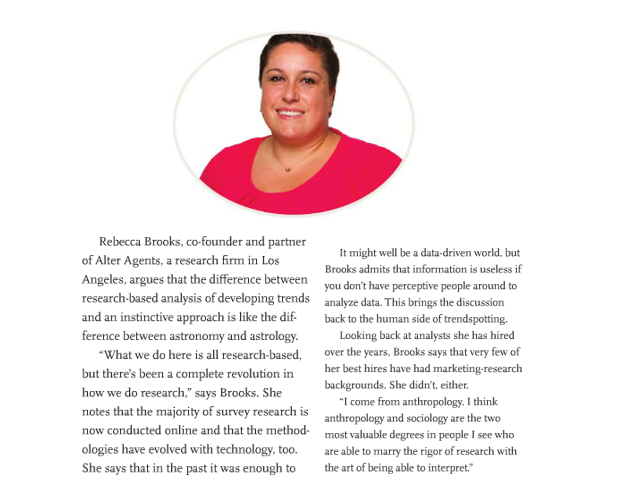What is Rebecca Brooks' academic background?
Observe the image and answer the question with a one-word or short phrase response.

Anthropology